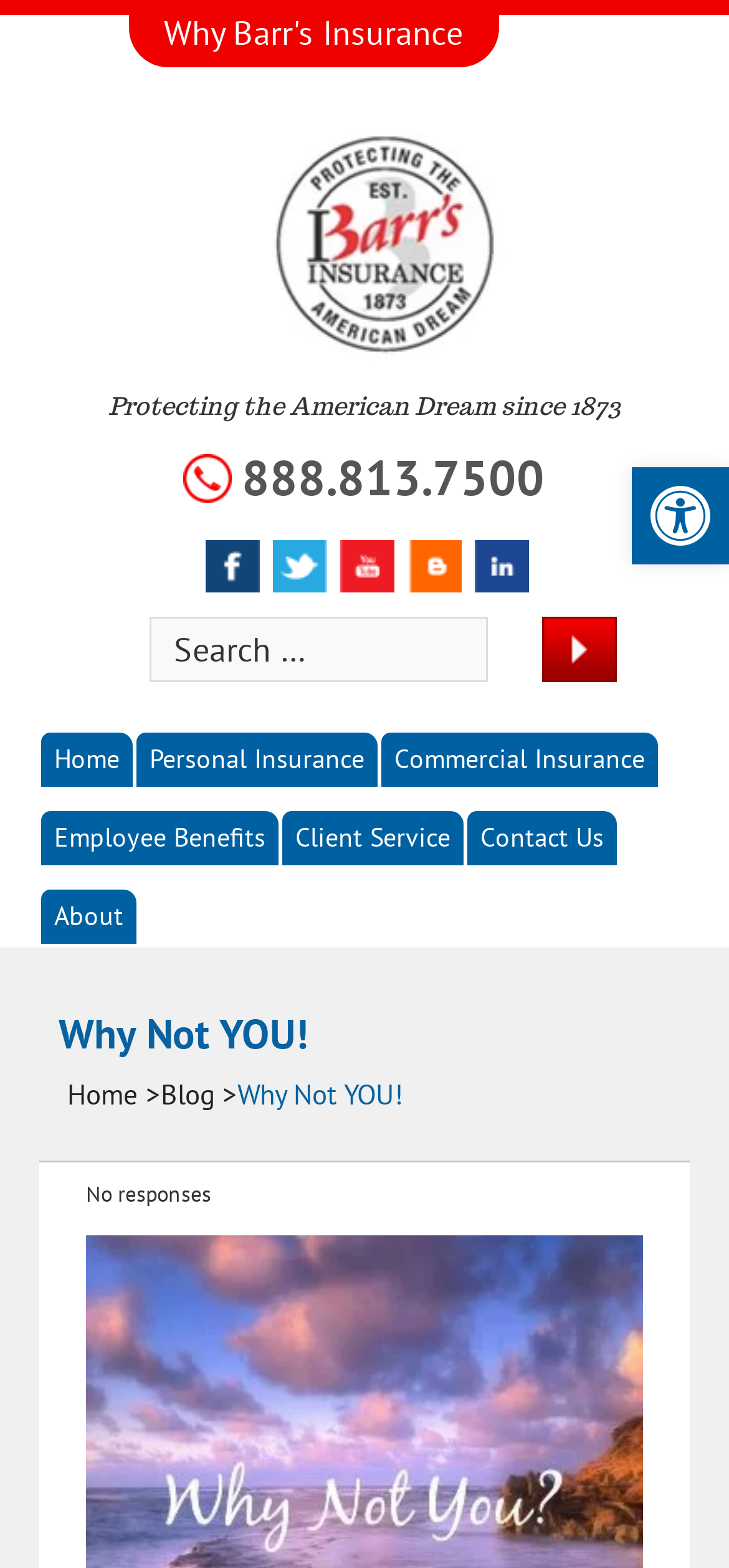What is the purpose of the search box? From the image, respond with a single word or brief phrase.

To search the website